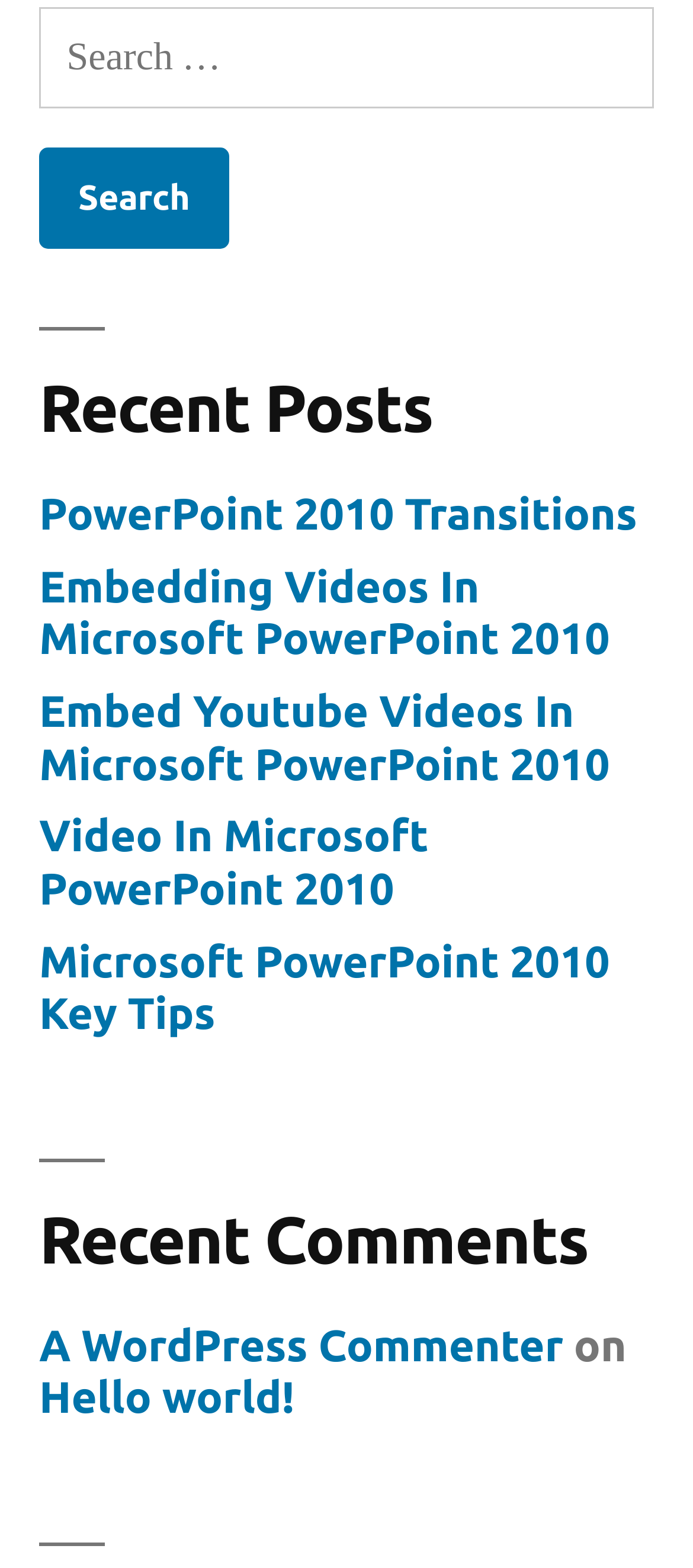Examine the image and give a thorough answer to the following question:
How many recent comments are listed on the webpage?

Under the heading 'Recent Comments', there is only one comment listed, which is from 'A WordPress Commenter' on the post 'Hello world!'.